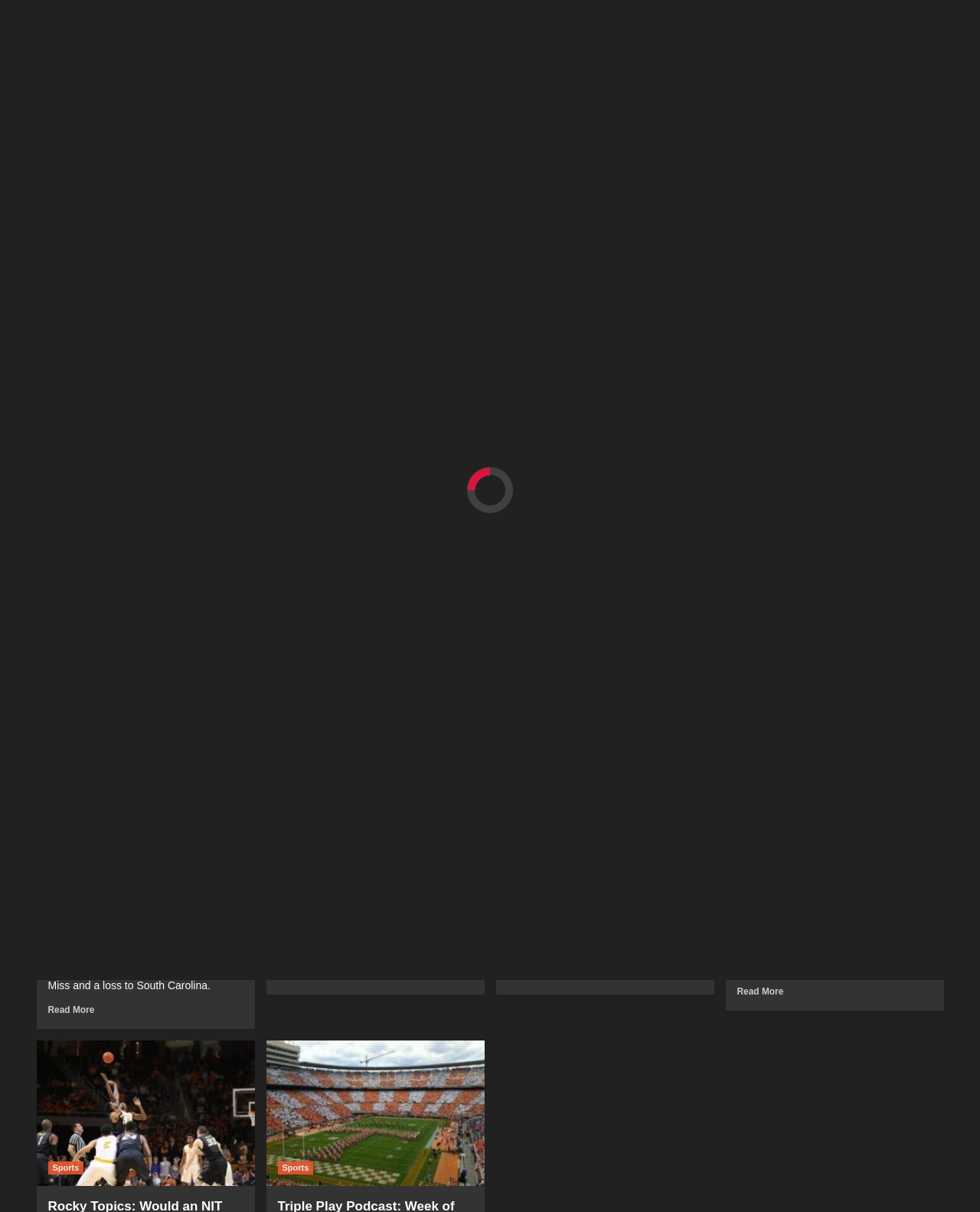What is the category of the second article?
Use the screenshot to answer the question with a single word or phrase.

Sports